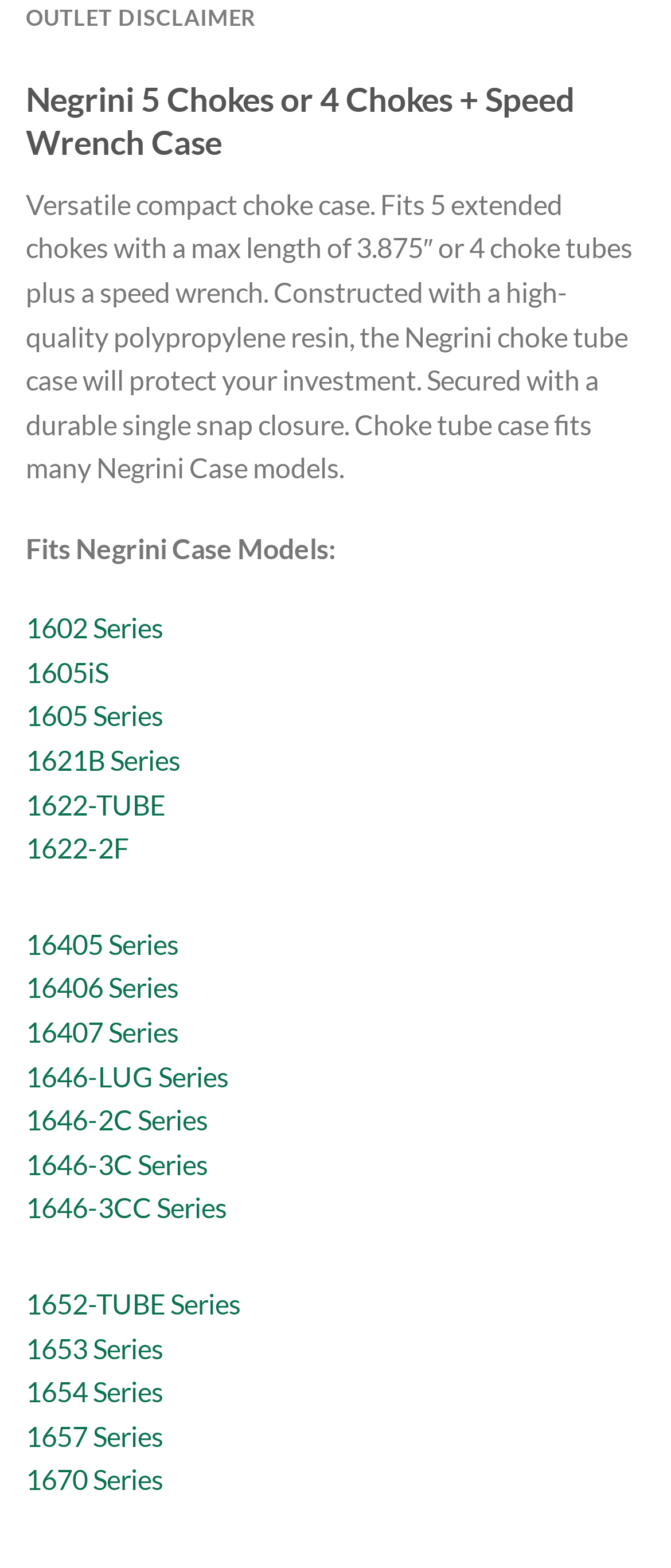Locate the bounding box coordinates of the UI element described by: "1605iS". Provide the coordinates as four float numbers between 0 and 1, formatted as [left, top, right, bottom].

[0.038, 0.418, 0.162, 0.439]